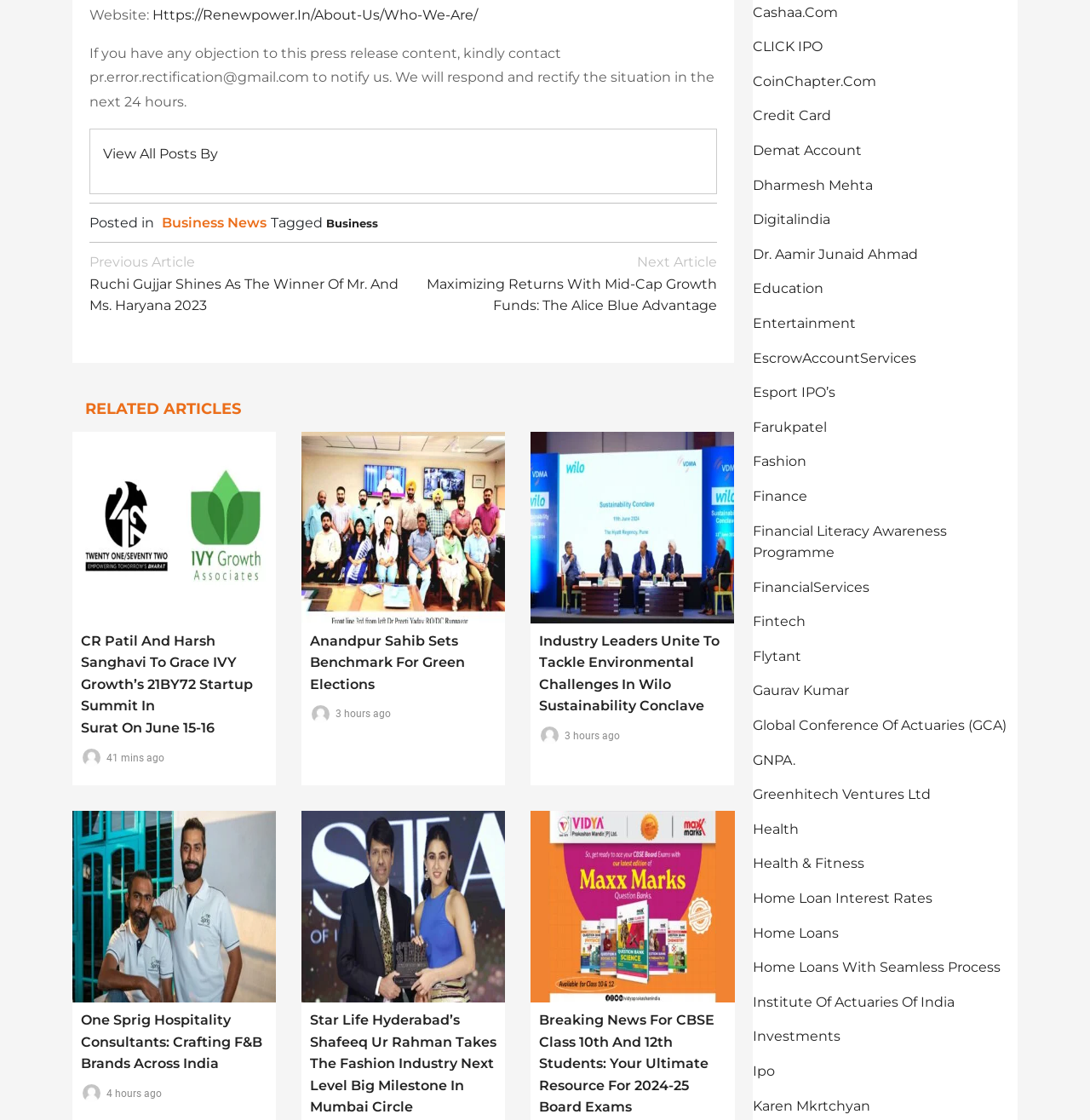Locate the bounding box coordinates of the clickable area needed to fulfill the instruction: "Visit the Cashaa.com website".

[0.691, 0.004, 0.769, 0.018]